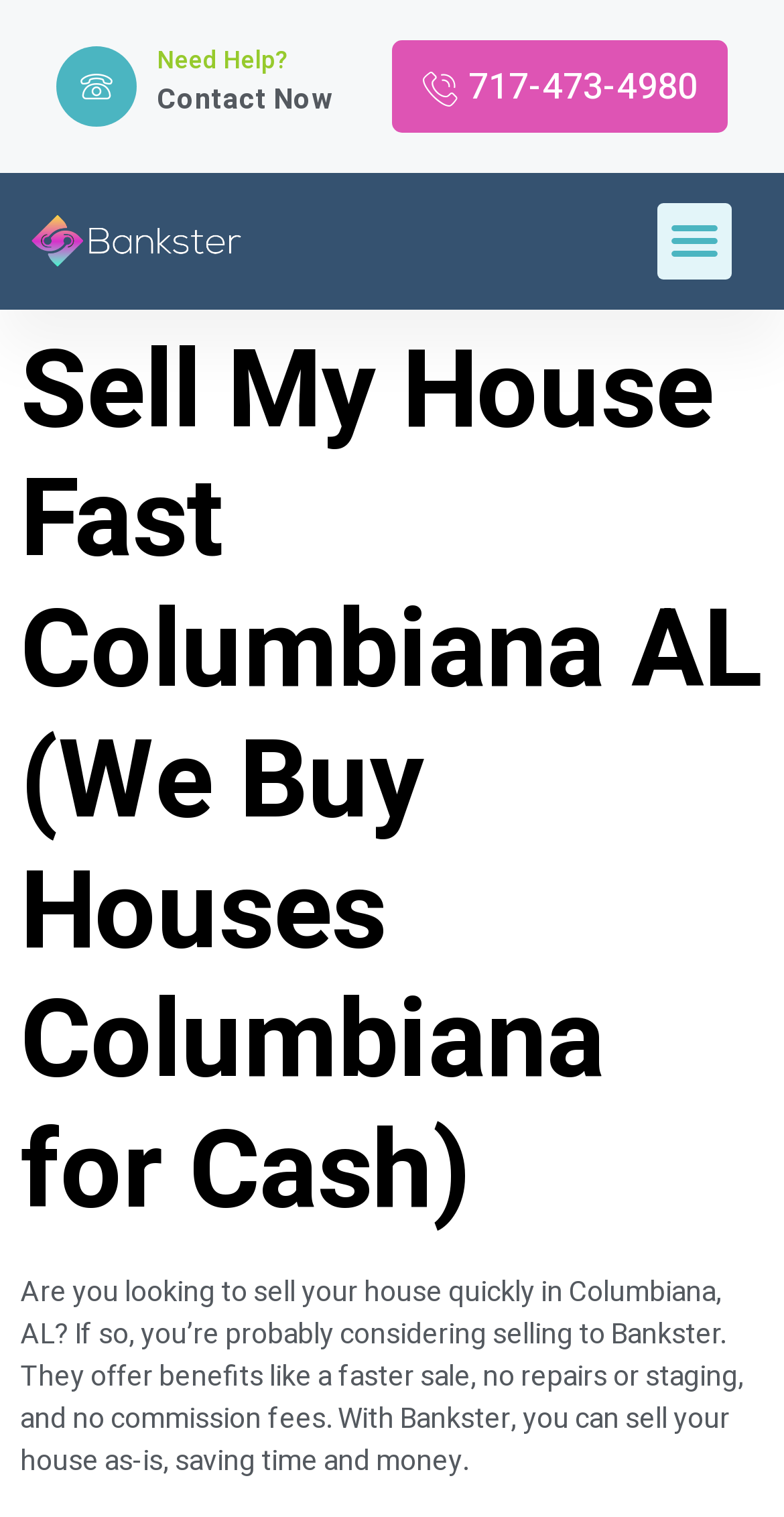What is the condition of the houses Bankster buys?
Please provide a single word or phrase based on the screenshot.

As-is